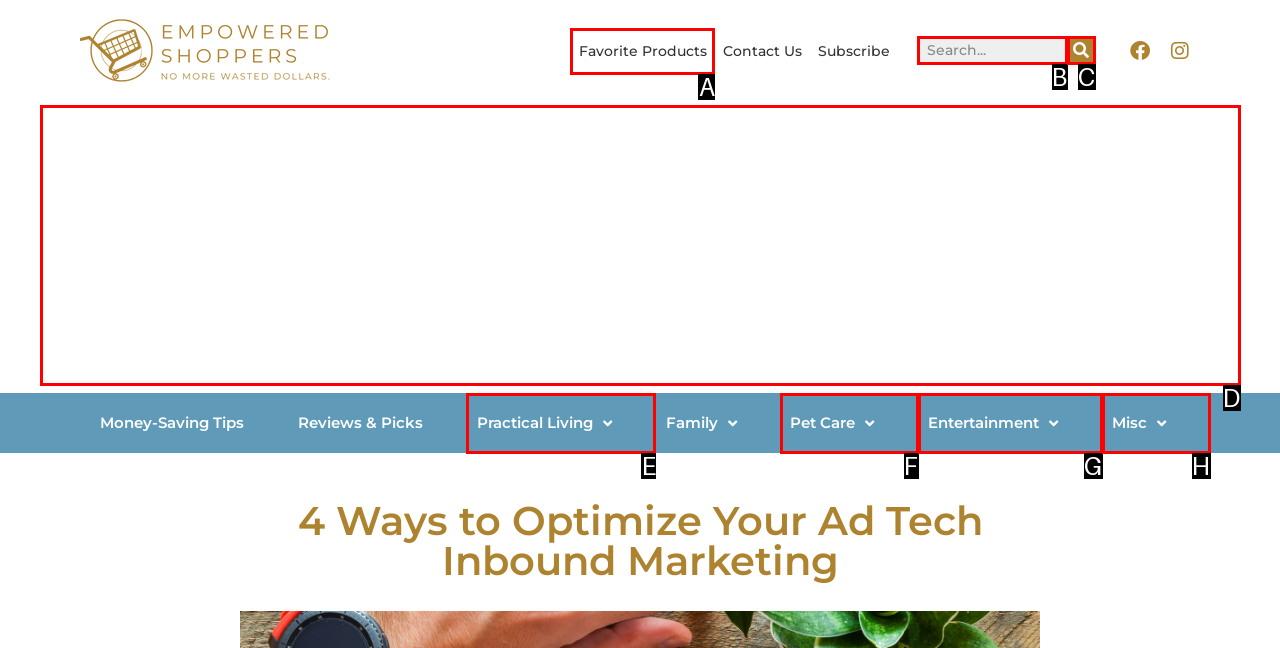Based on the provided element description: replica watches, identify the best matching HTML element. Respond with the corresponding letter from the options shown.

None